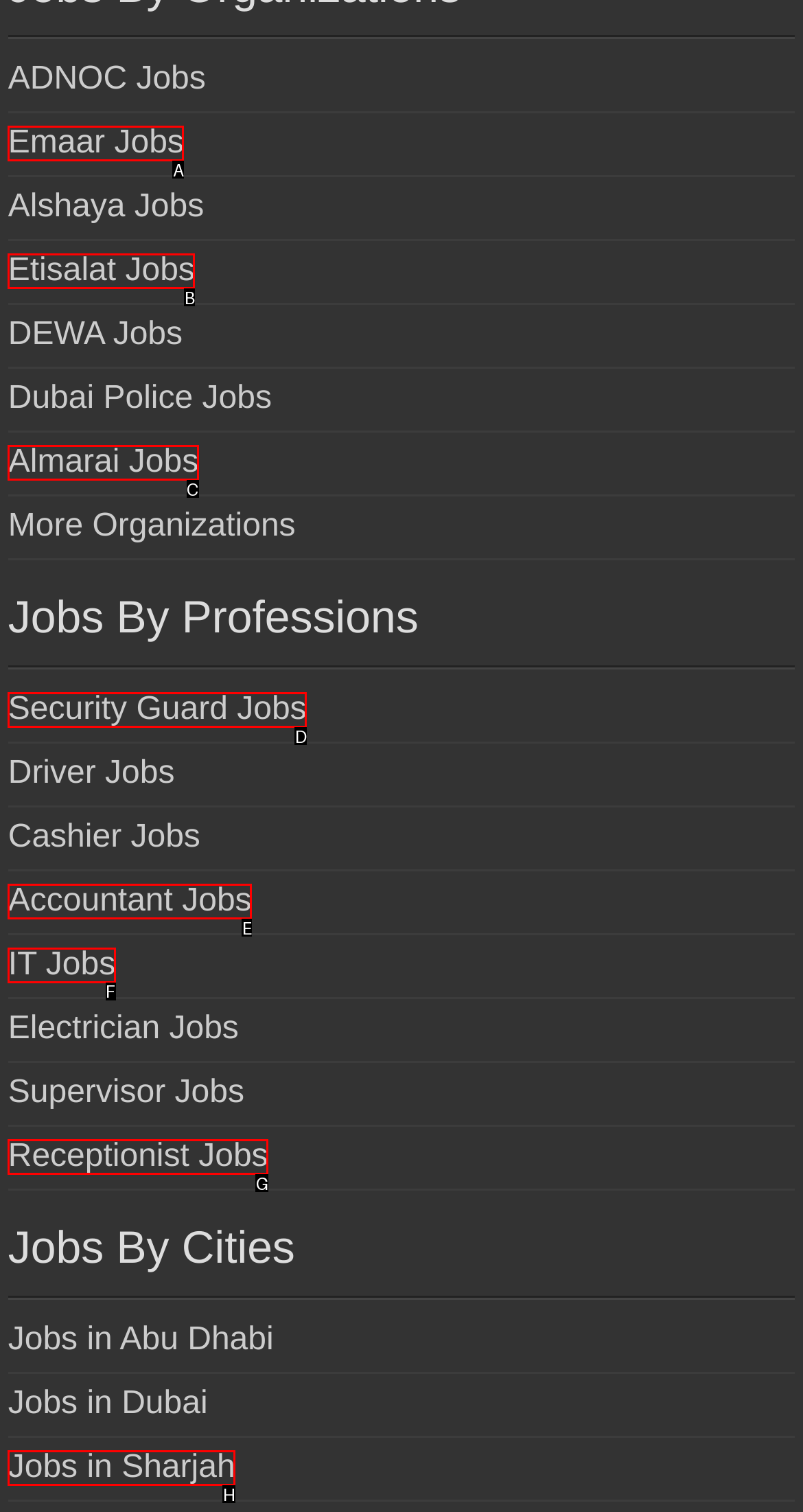To achieve the task: Explore IT Jobs, indicate the letter of the correct choice from the provided options.

F